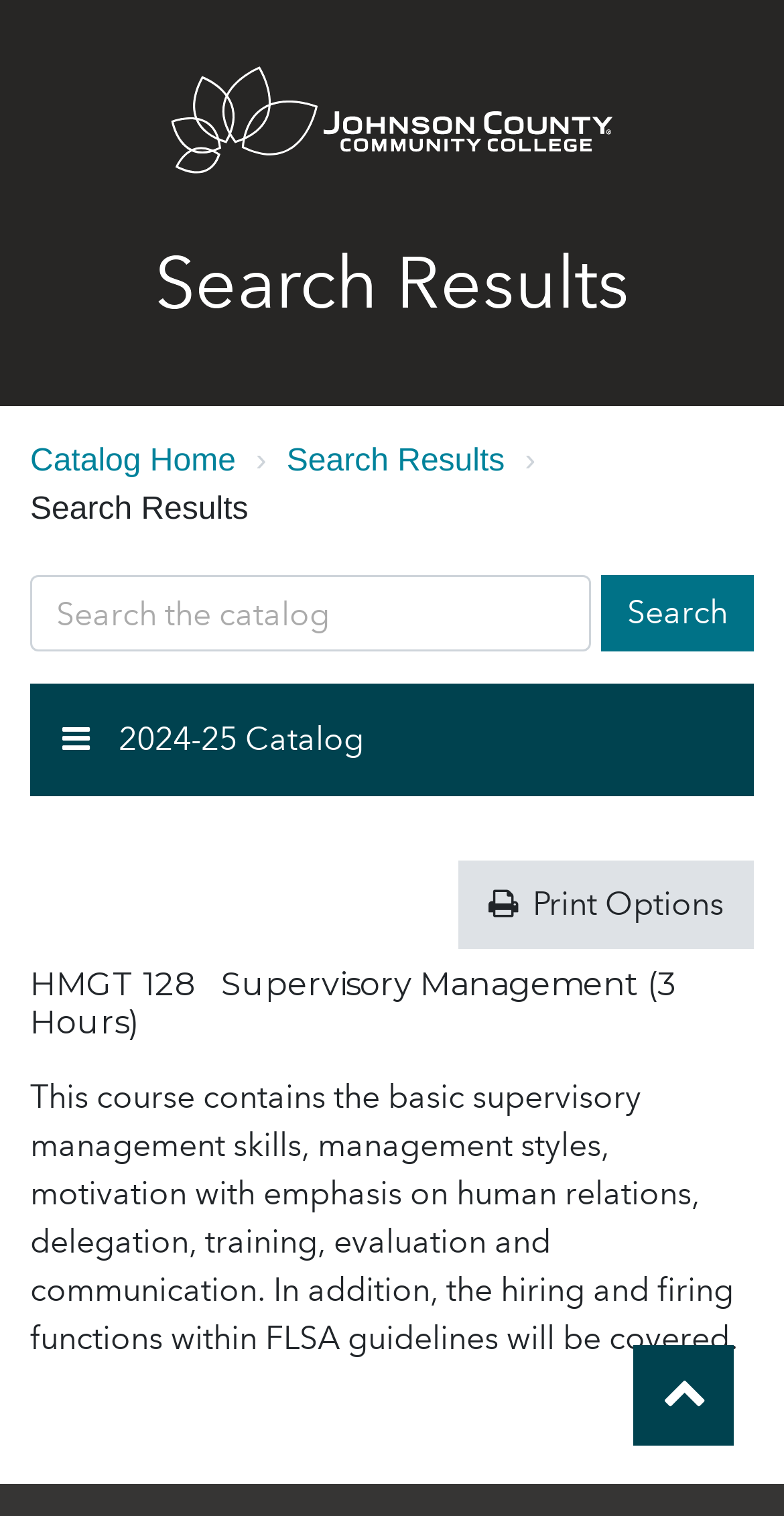Pinpoint the bounding box coordinates of the element that must be clicked to accomplish the following instruction: "Select the 2024-25 Catalog". The coordinates should be in the format of four float numbers between 0 and 1, i.e., [left, top, right, bottom].

[0.038, 0.451, 0.962, 0.525]